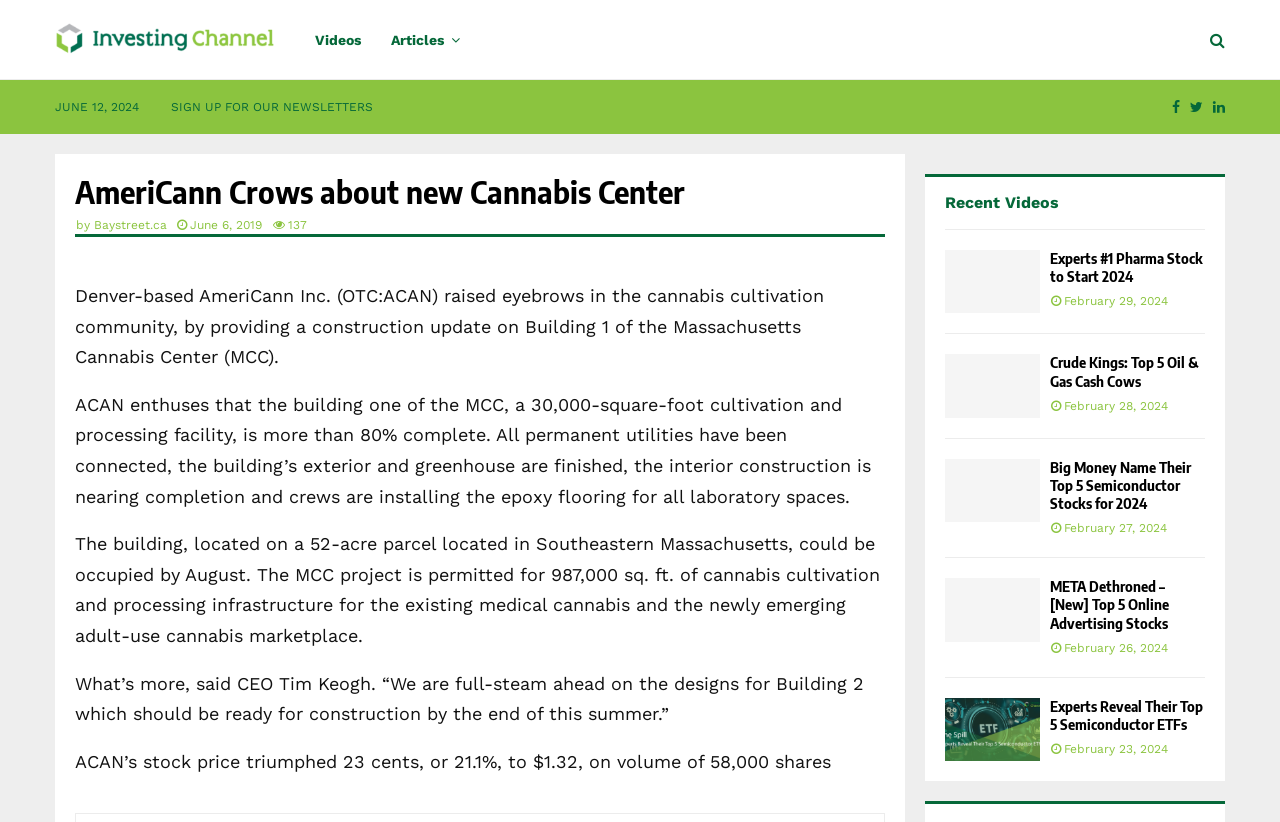Please find the bounding box coordinates of the section that needs to be clicked to achieve this instruction: "Read 'AmeriCann Crows about new Cannabis Center'".

[0.059, 0.212, 0.691, 0.255]